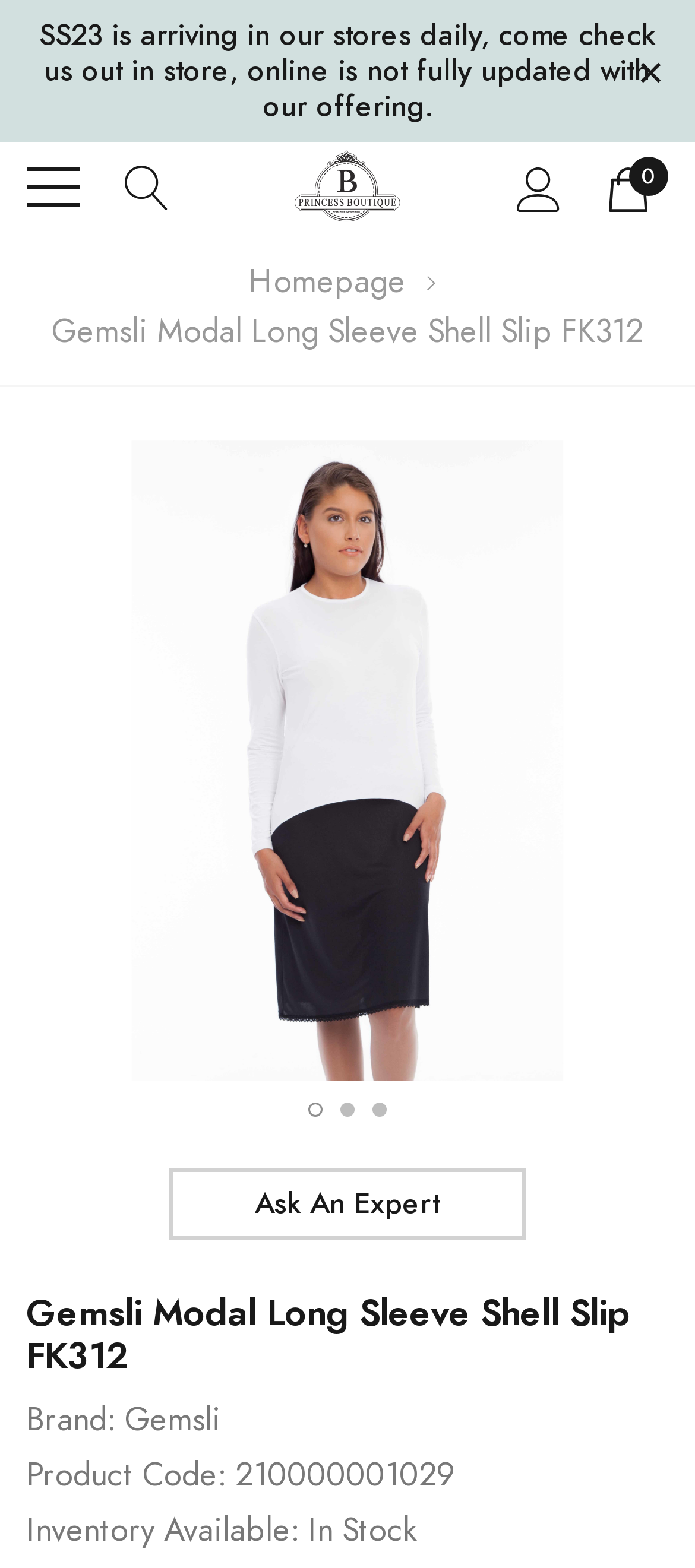Give a detailed explanation of the elements present on the webpage.

This webpage appears to be a product page for a lingerie item, specifically the "Gemsli Modal Long Sleeve Shell Slip FK312" from Princess Lingerie Boutique. 

At the top of the page, there is a notification announcing that new stock is arriving daily in stores, and inviting customers to visit in-store or online. 

The top navigation bar features several links, including "close", "menu", "search", "logo", "account", and "cart", each accompanied by an image. The "search" link has a magnifying glass icon, and the "logo" link displays the Princess Lingerie Boutique logo. 

Below the navigation bar, there is a large image of the product, which is a long-sleeved slip. 

The product information section is divided into tabs, with three tabs available. The first tab is selected by default, and the other two tabs can be accessed by clicking on them. 

Below the tabs, there is a section with product details, including the brand, product code, and inventory availability. The brand is listed as "Gemsli", the product code is "210000001029", and the inventory status is "In Stock". 

Additionally, there is a call-to-action link labeled "Ask An Expert" and a heading that repeats the product name.